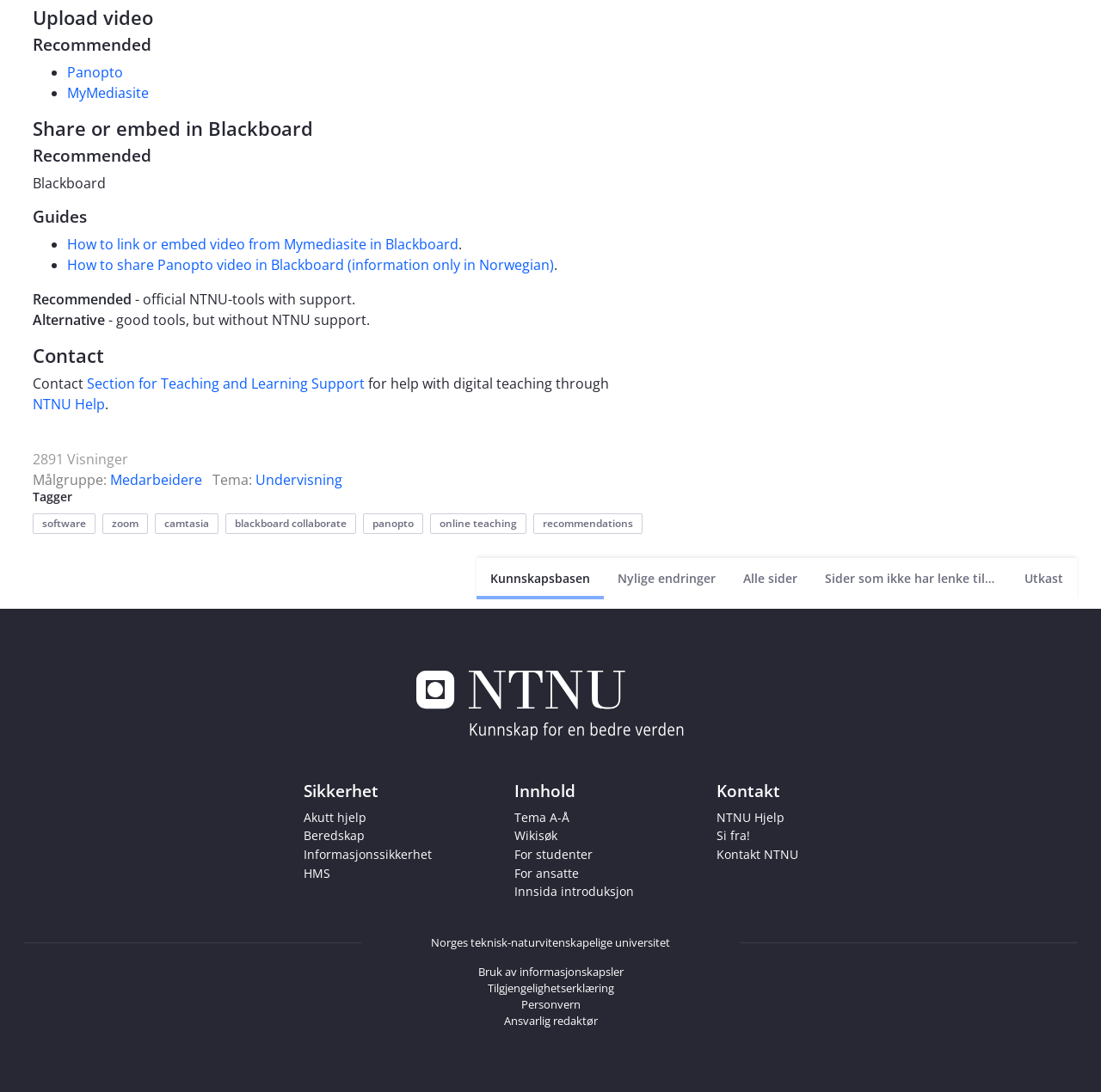Determine the bounding box coordinates for the clickable element required to fulfill the instruction: "Learn about online teaching". Provide the coordinates as four float numbers between 0 and 1, i.e., [left, top, right, bottom].

[0.391, 0.47, 0.478, 0.489]